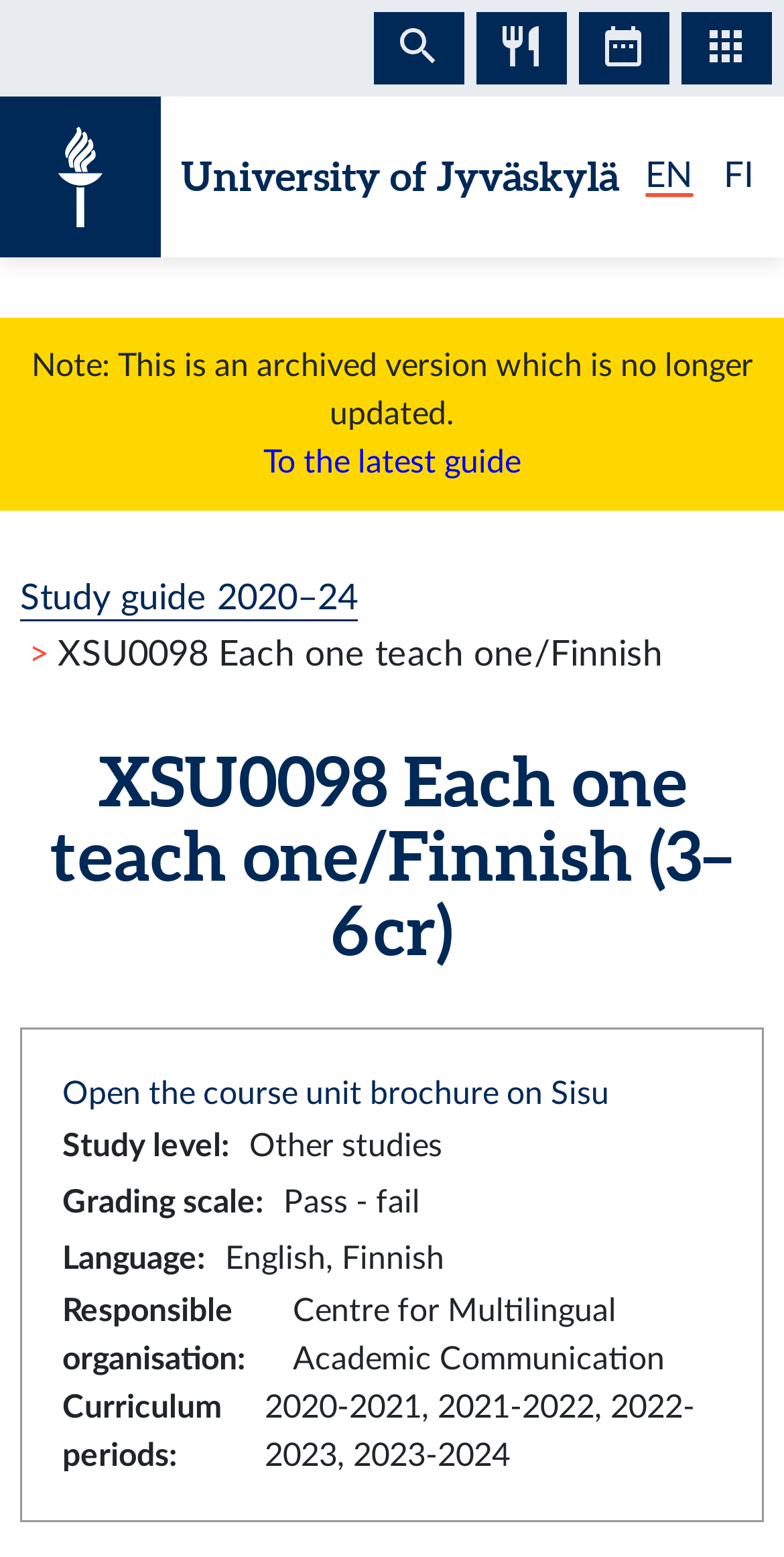Extract the top-level heading from the webpage and provide its text.

XSU0098 Each one teach one/Finnish (3–6 cr)